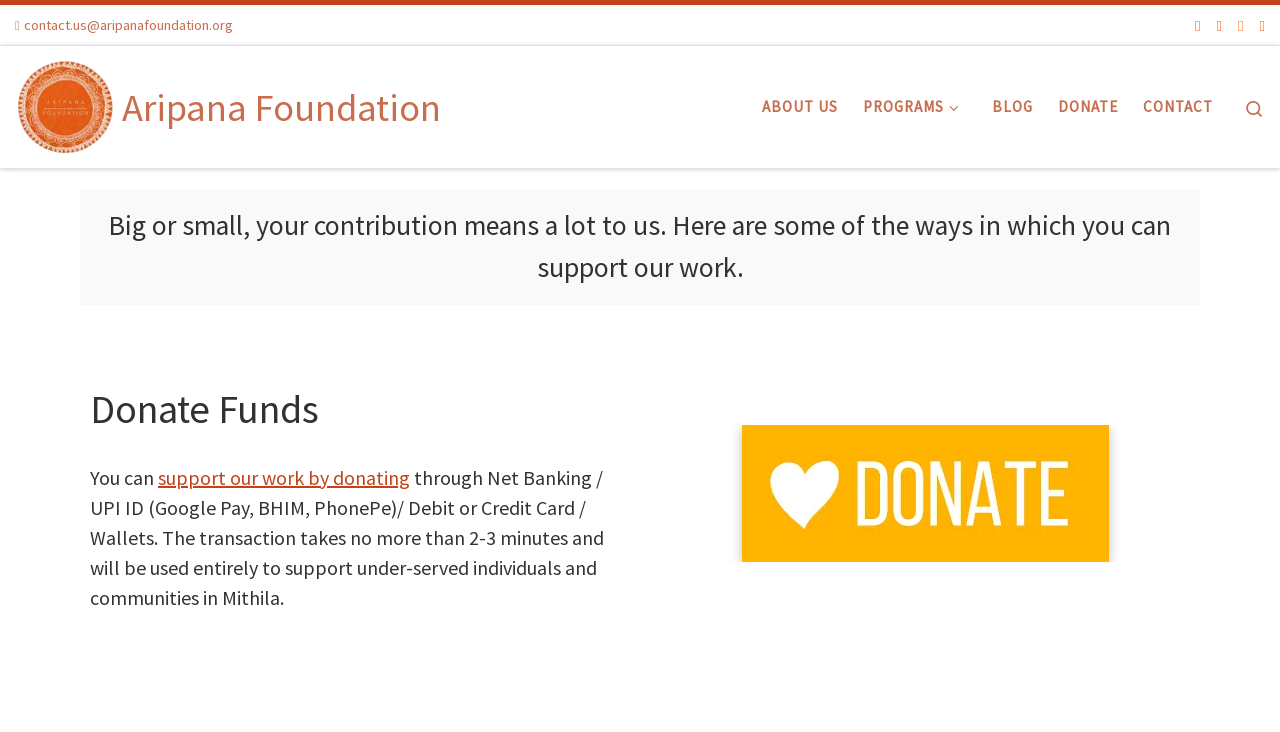Create an elaborate caption for the webpage.

The webpage is a donation page for the Aripana Foundation. At the top left, there is a "Skip to content" link. Next to it, there is a contact email address and social media links to follow the foundation on YouTube, LinkedIn, and Twitter. 

Below these links, there is a navigation menu with links to the foundation's homepage, about us, programs, blog, donate, and contact pages. 

The main content of the page starts with a heading that emphasizes the importance of contributions to the foundation. Below this heading, there is a subheading "Donate Funds" and a paragraph of text that explains how to support the foundation's work through donations. The donation options include net banking, UPI ID, debit or credit card, and wallets. 

On the right side of the page, there is a prominent call-to-action button "Donate to Aripana Foundation Darbhanga Bihar" with an accompanying image. This button is likely the main focus of the page, encouraging visitors to make a donation.